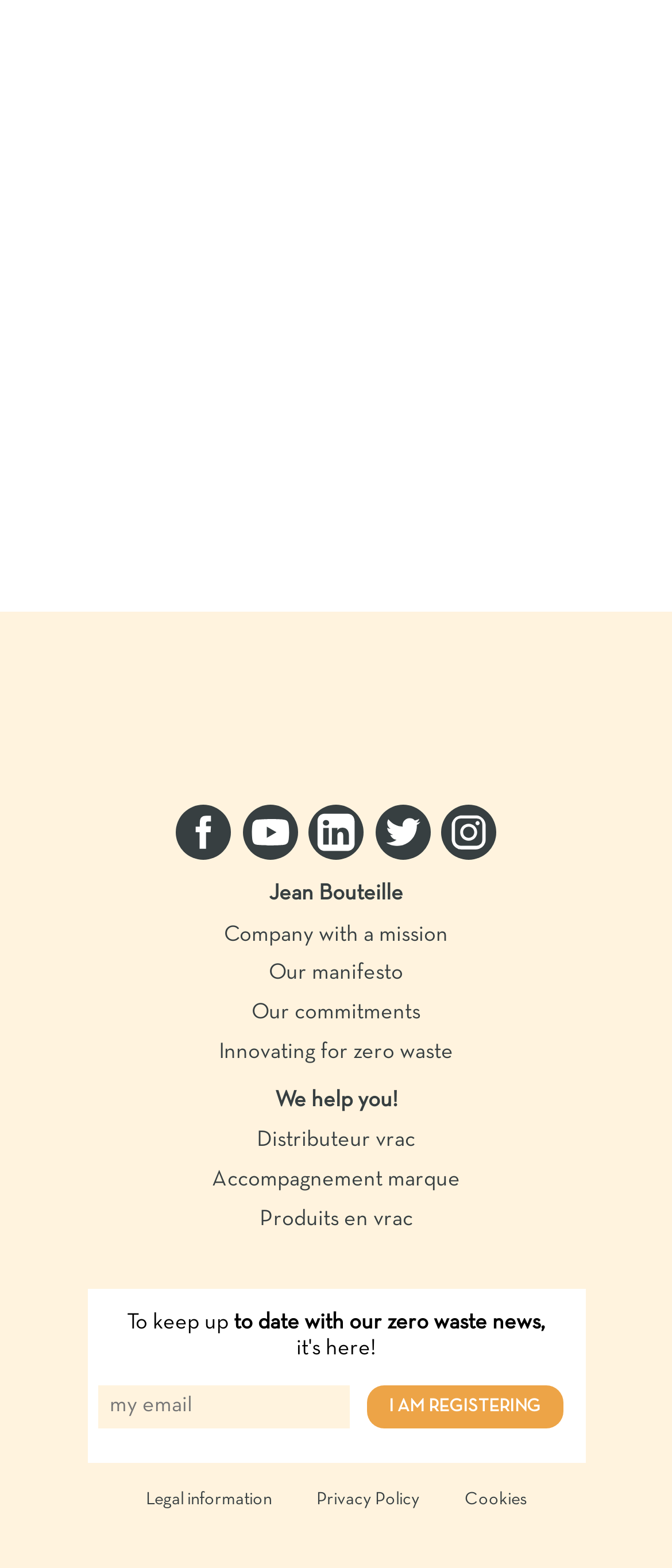Using the element description: "Innovating for zero waste", determine the bounding box coordinates. The coordinates should be in the format [left, top, right, bottom], with values between 0 and 1.

[0.326, 0.665, 0.674, 0.678]